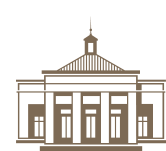What is the color palette of the representation?
Give a thorough and detailed response to the question.

The representation is in a muted color palette, evoking a sense of tradition and gravitas, reflective of the esteemed academic environment at UVA Law, which suggests that the color palette is muted.